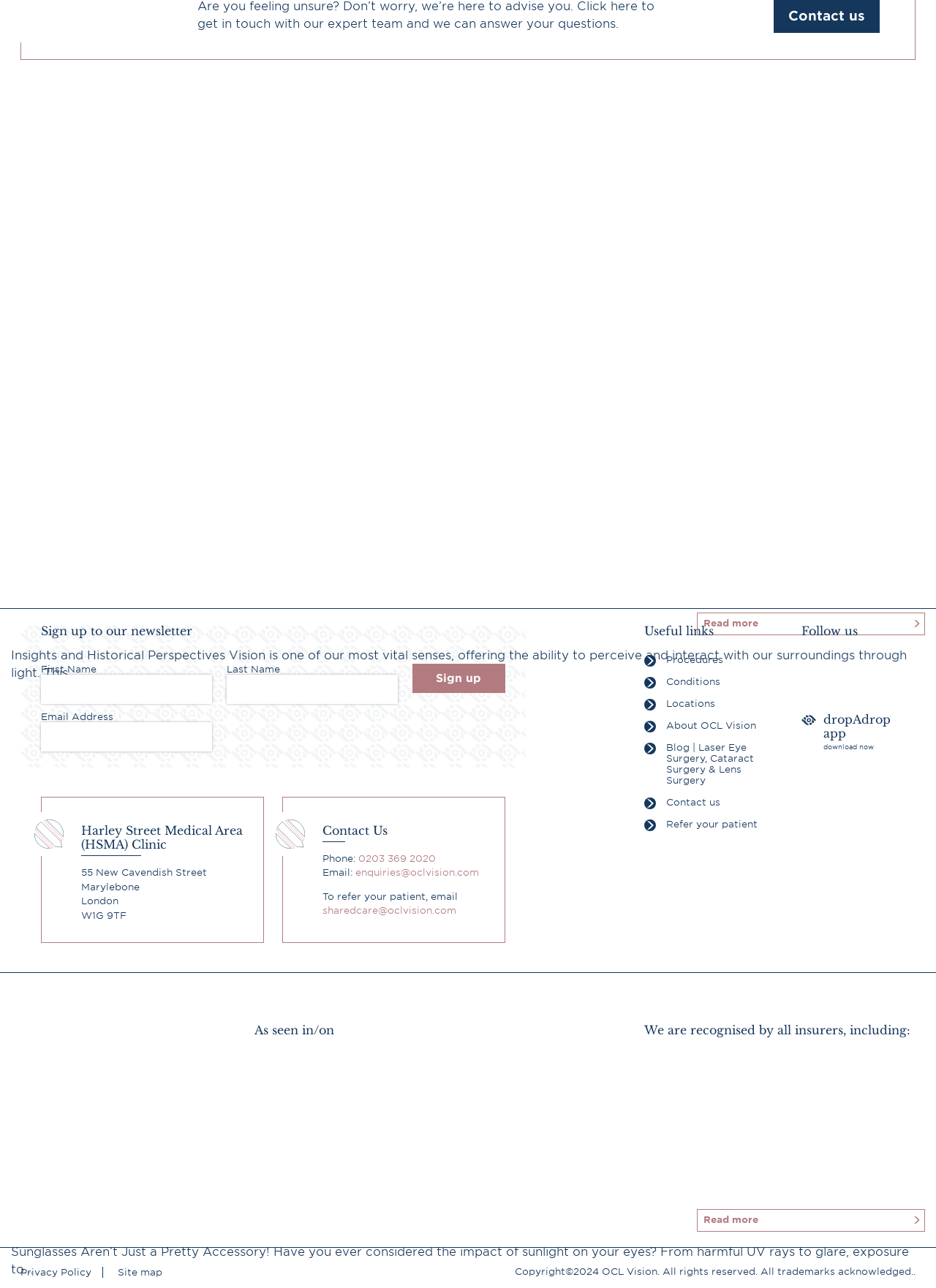Please determine the bounding box coordinates of the area that needs to be clicked to complete this task: 'Enter your first name'. The coordinates must be four float numbers between 0 and 1, formatted as [left, top, right, bottom].

[0.044, 0.524, 0.226, 0.546]